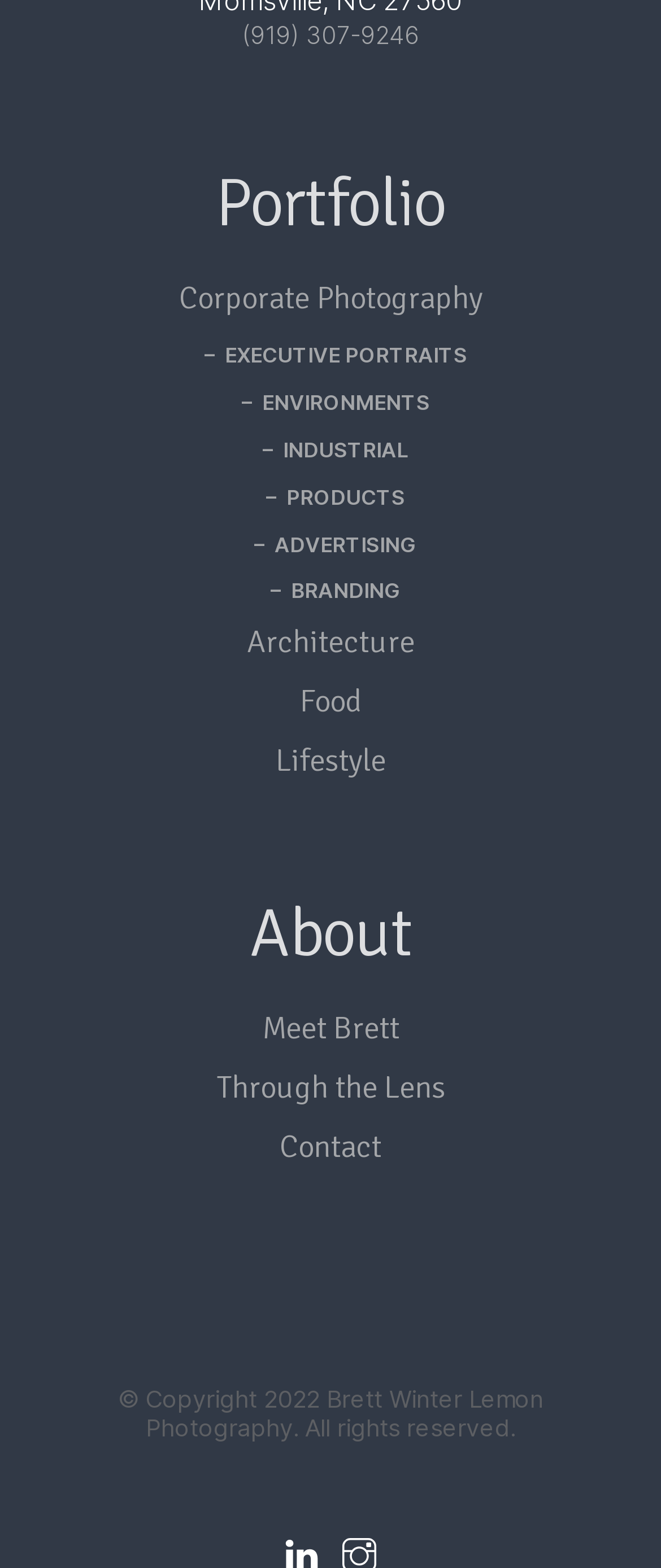What are the social media platforms linked on the website?
Refer to the image and respond with a one-word or short-phrase answer.

LinkedIn and Instagram